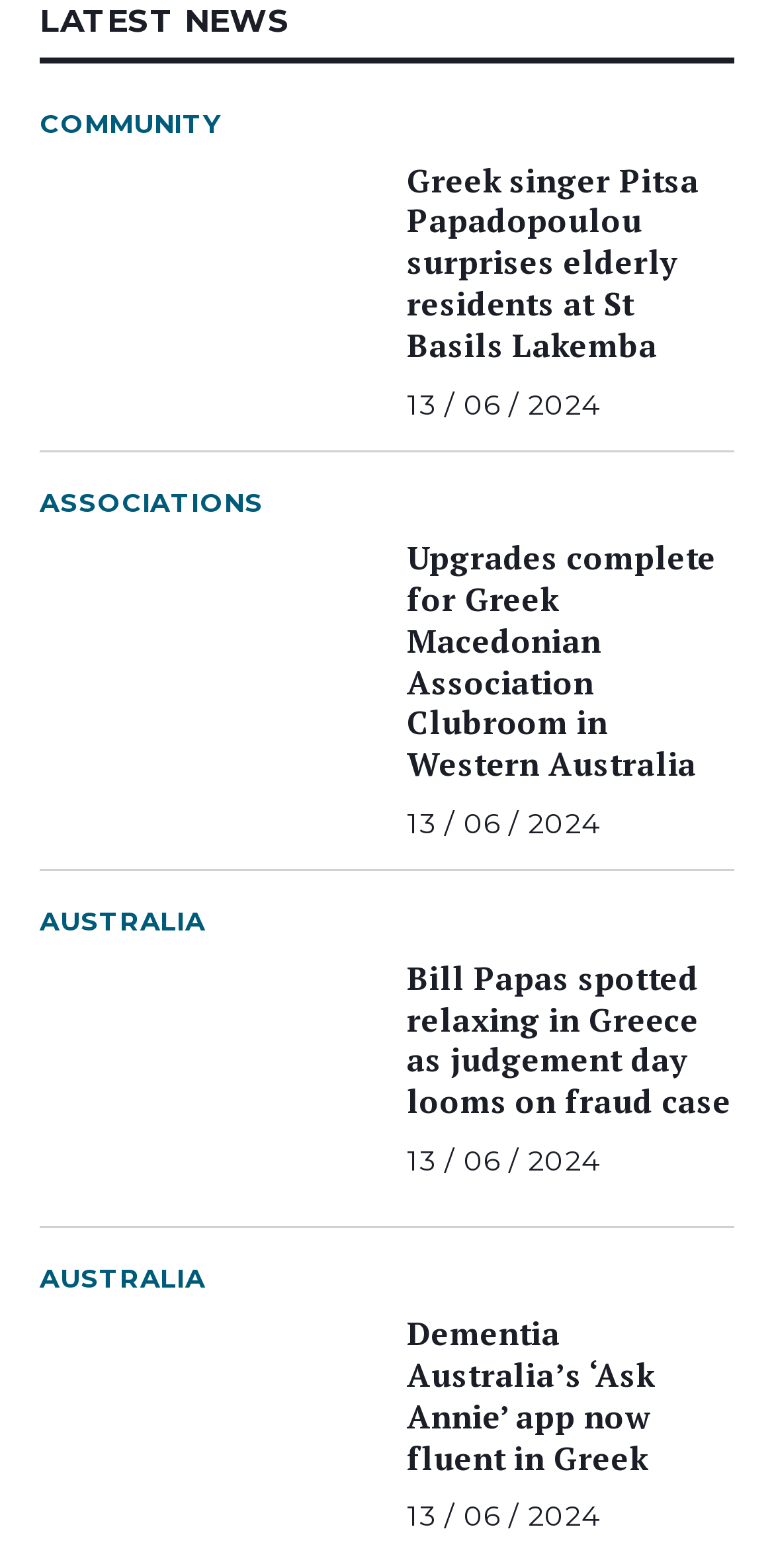Locate the bounding box coordinates of the element that should be clicked to fulfill the instruction: "Check out Upgrades complete for Greek Macedonian Association Clubroom".

[0.526, 0.343, 0.949, 0.501]